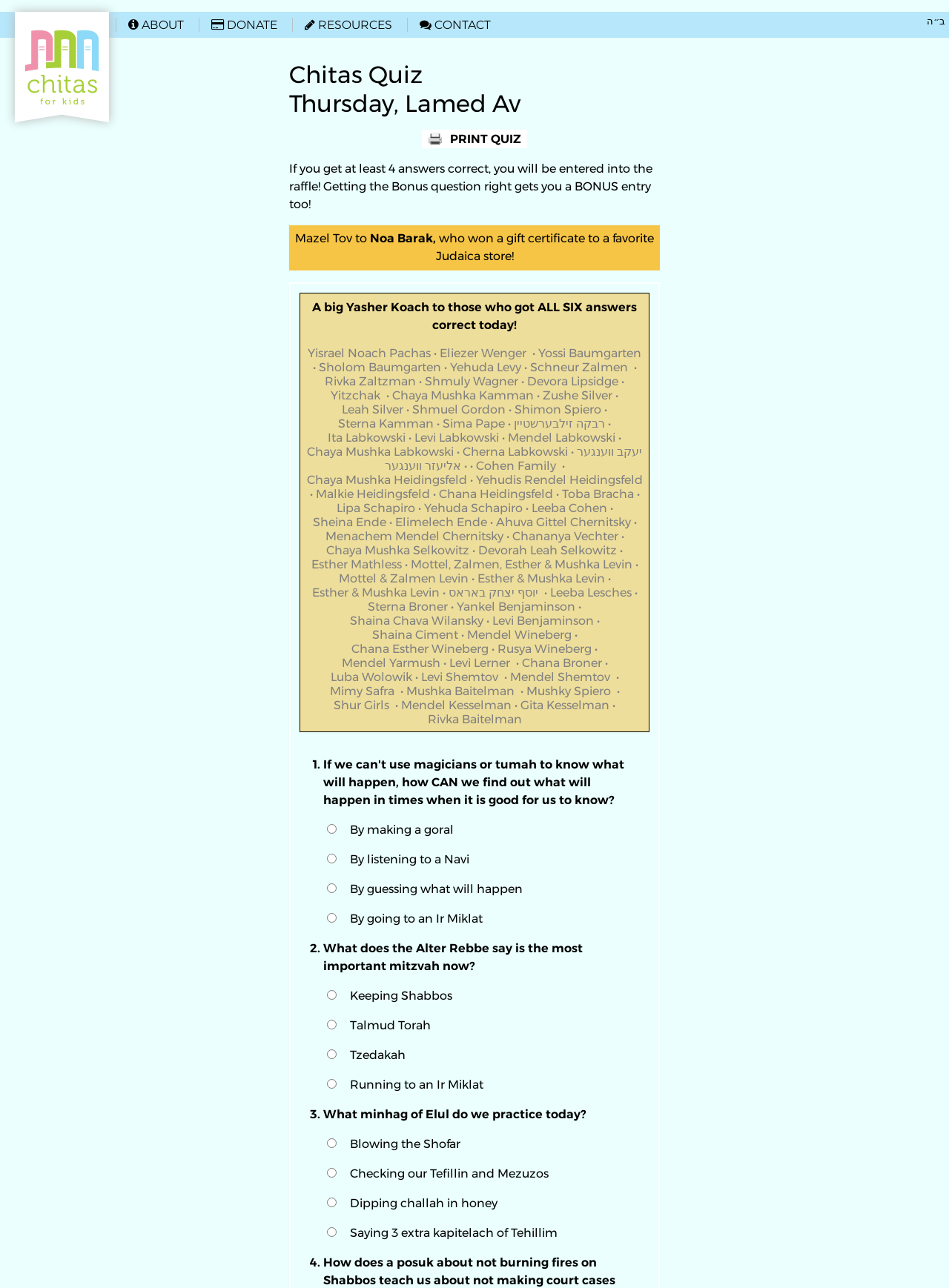Answer the question in one word or a short phrase:
How many people got all six answers correct today?

Multiple people